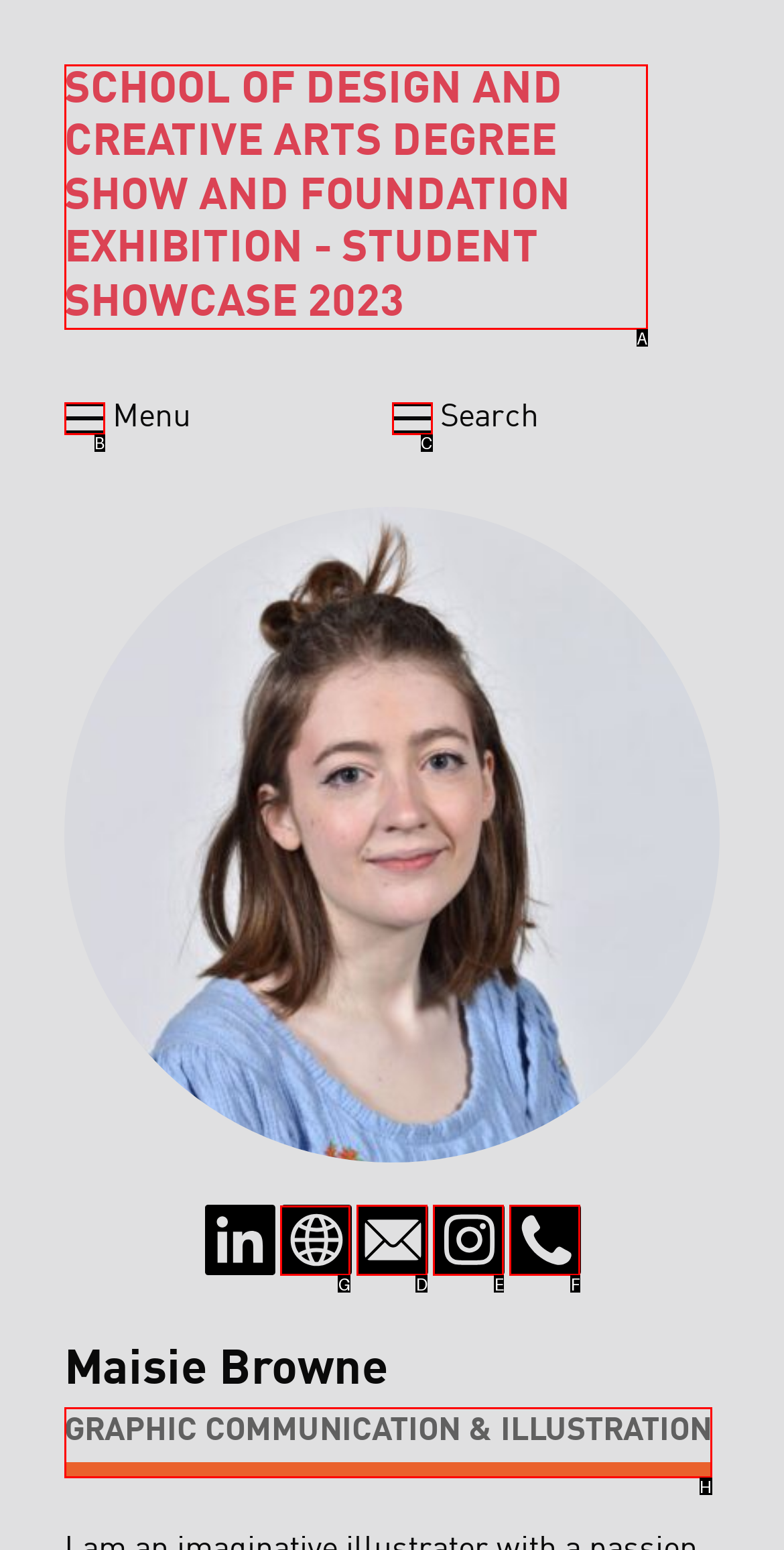Determine the letter of the UI element that will complete the task: Visit Maisie Browne's website
Reply with the corresponding letter.

G